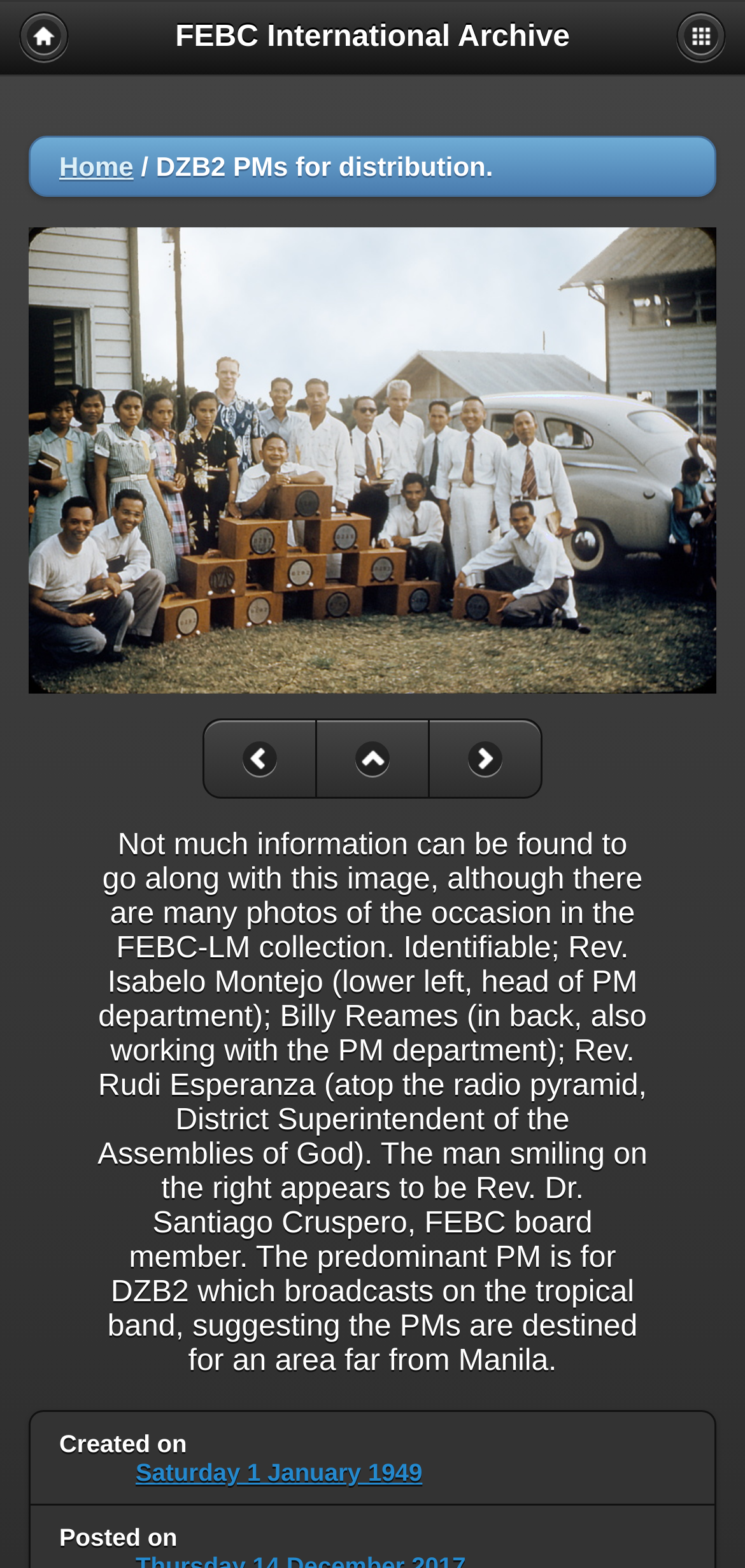Refer to the element description Previous and identify the corresponding bounding box in the screenshot. Format the coordinates as (top-left x, top-left y, bottom-right x, bottom-right y) with values in the range of 0 to 1.

[0.272, 0.458, 0.423, 0.509]